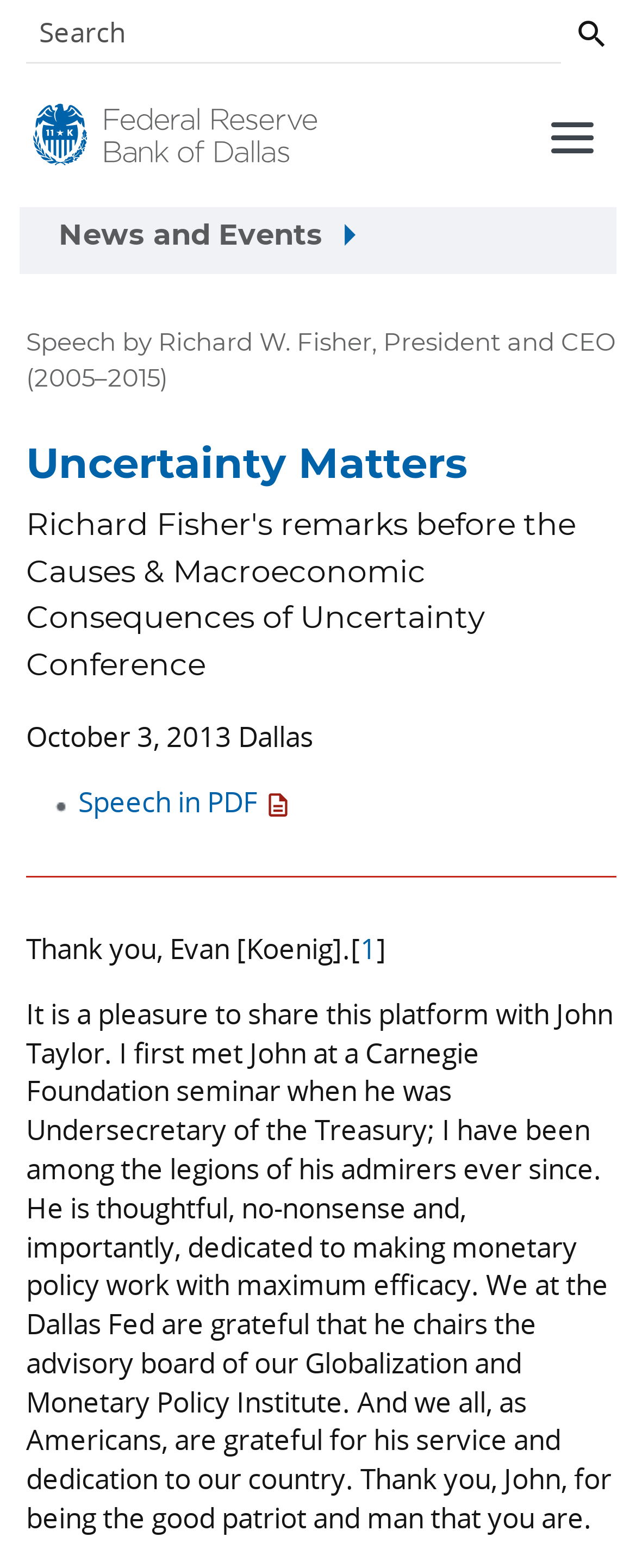Articulate a detailed summary of the webpage's content and design.

The webpage appears to be a speech transcript from the Dallas Federal Reserve Bank. At the top, there is a search bar with a text box and a search button, allowing users to search for content on the website. 

To the right of the search bar, there is a primary navigation menu with a toggle button. Below the search bar, there is a navigation section with a link to the Federal Reserve Bank of Dallas, accompanied by an image of the bank's logo. 

On the left side of the page, there is a sidebar navigation toggle button, which controls a navigation menu. Below the toggle button, there is a section labeled "News and Events" with a down arrow icon. 

The main content of the page is a speech transcript by Richard W. Fisher, President and CEO of the Dallas Fed from 2005 to 2015. The title of the speech is "Uncertainty Matters," and it was delivered on October 3, 2013, in Dallas. 

The speech transcript is divided into paragraphs, with a link to a PDF version of the speech on the right side of the page. The text of the speech is formal and professional, with the speaker thanking Evan Koenig and praising John Taylor, the chair of the advisory board of the Globalization and Monetary Policy Institute.